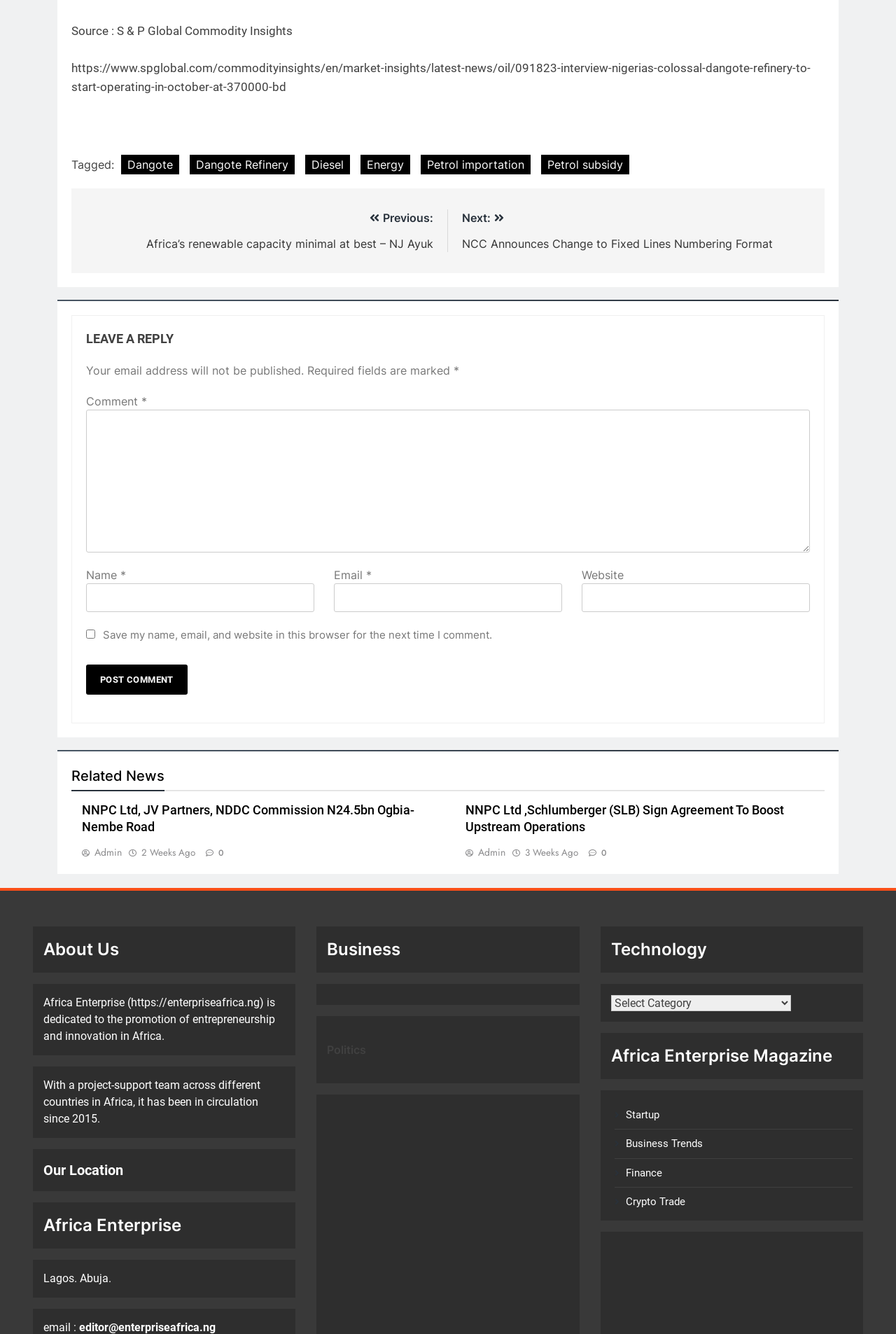What is the name of the website?
Carefully analyze the image and provide a detailed answer to the question.

The name of the website can be found at the bottom of the webpage, where it says 'About Us' and then 'Africa Enterprise (https://enterpriseafrica.ng) is dedicated to the promotion of entrepreneurship and innovation in Africa'.